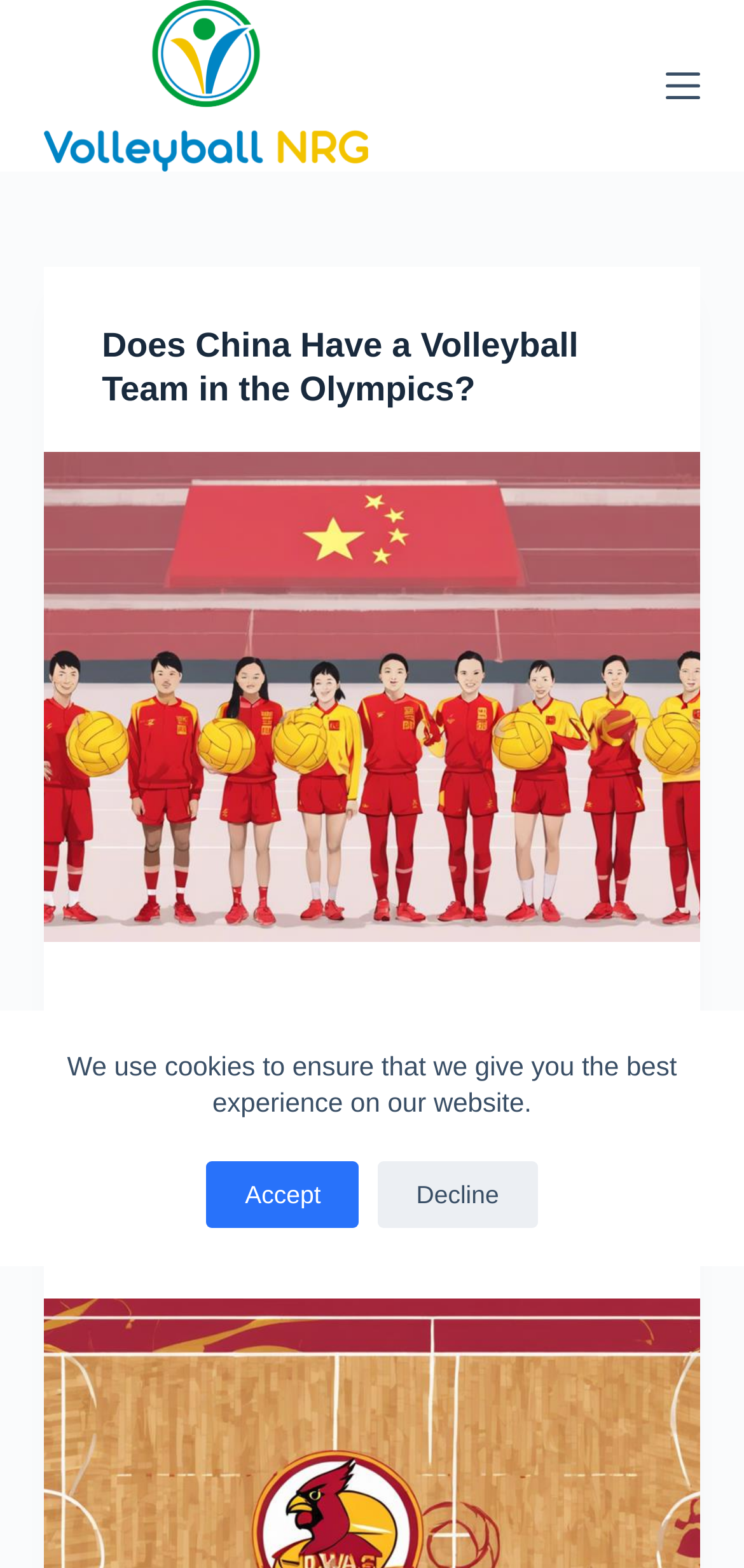Locate the bounding box coordinates of the area that needs to be clicked to fulfill the following instruction: "Read the article about 'Does China Have a Volleyball Team in the Olympics?'". The coordinates should be in the format of four float numbers between 0 and 1, namely [left, top, right, bottom].

[0.137, 0.207, 0.863, 0.264]